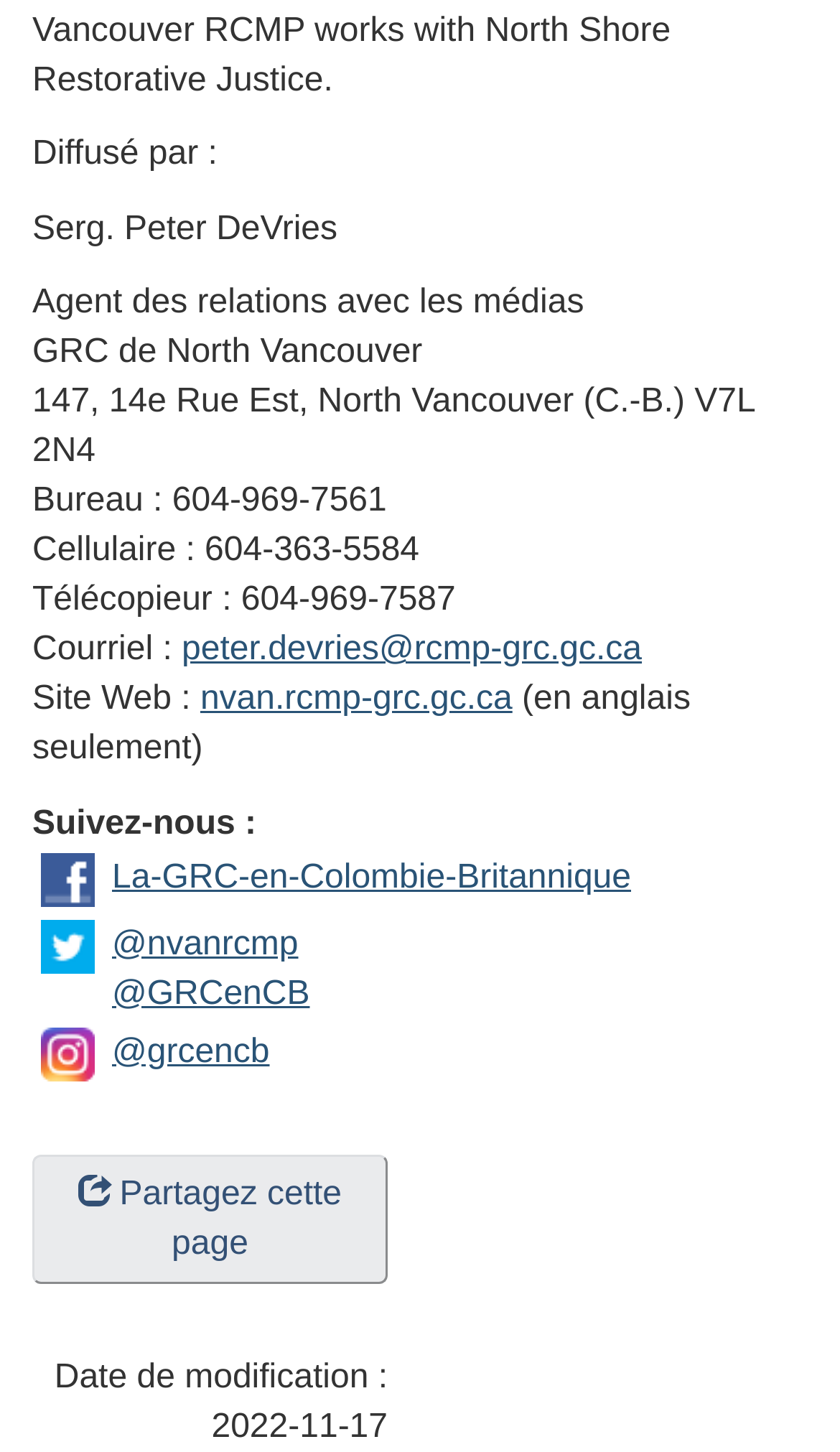Respond with a single word or phrase to the following question: What is the date of modification of the webpage?

2022-11-17